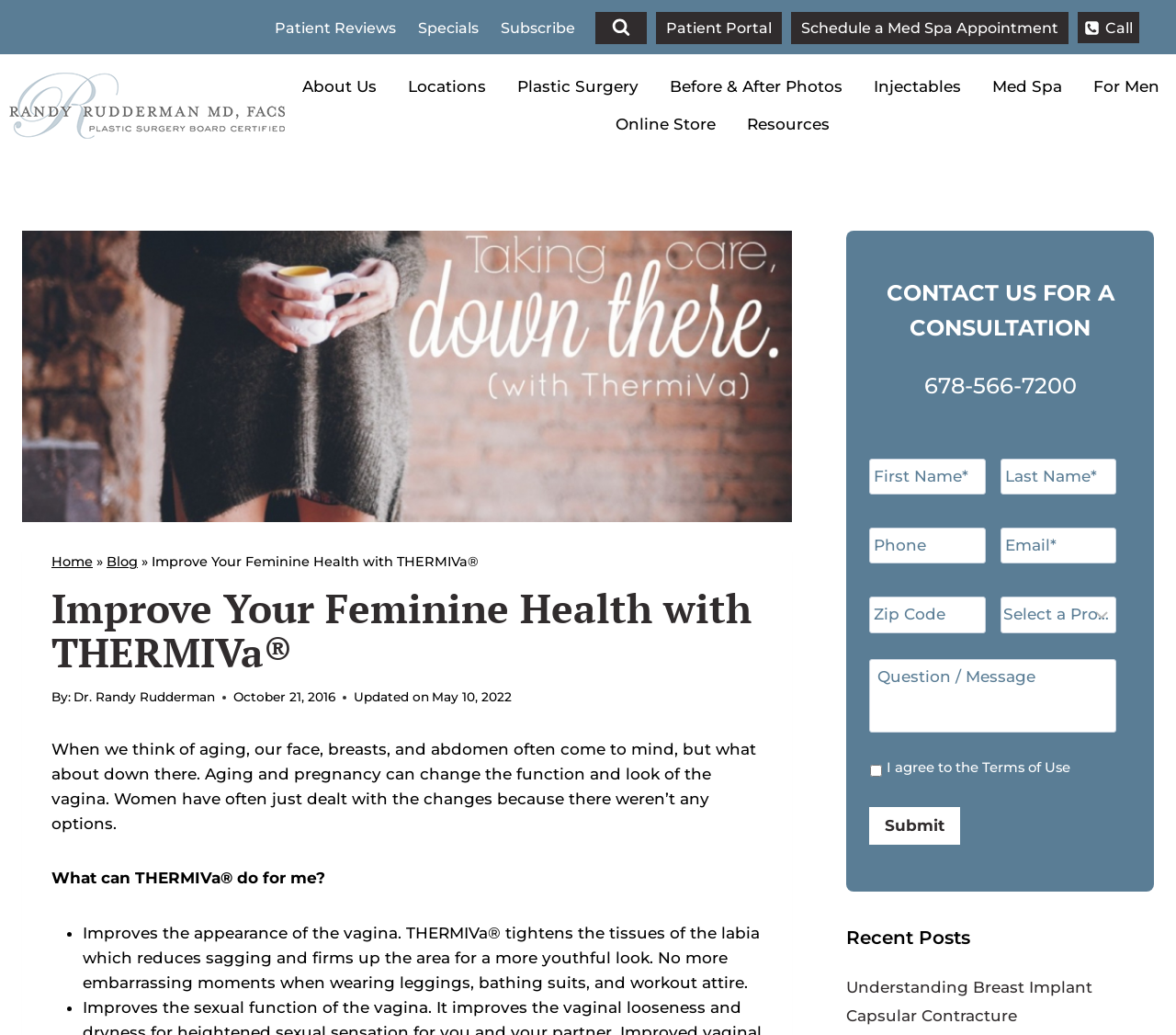Please give a concise answer to this question using a single word or phrase: 
What is required to submit the form?

Terms of Use